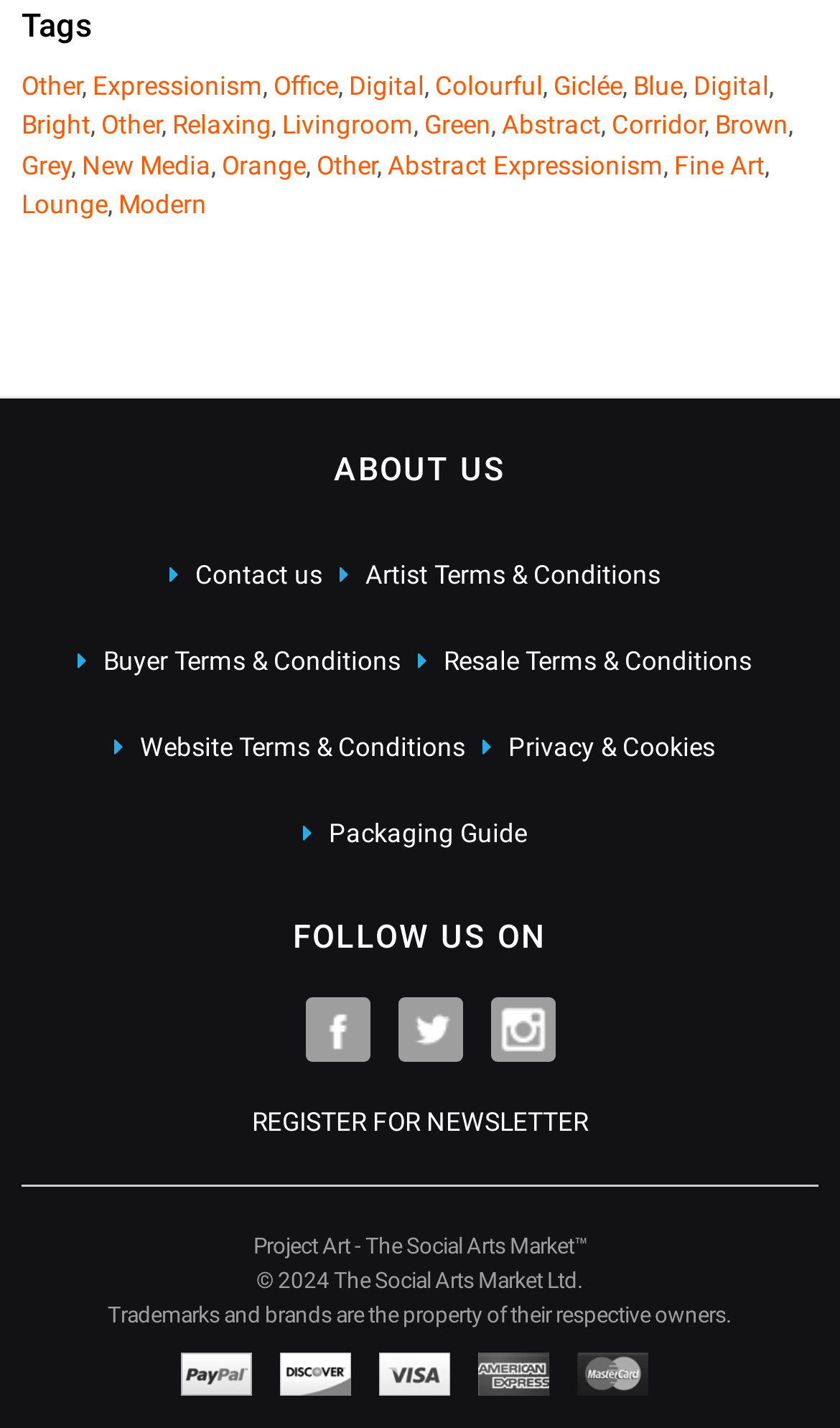What is the purpose of the 'Follow us on' section?
Refer to the image and answer the question using a single word or phrase.

To provide social media links